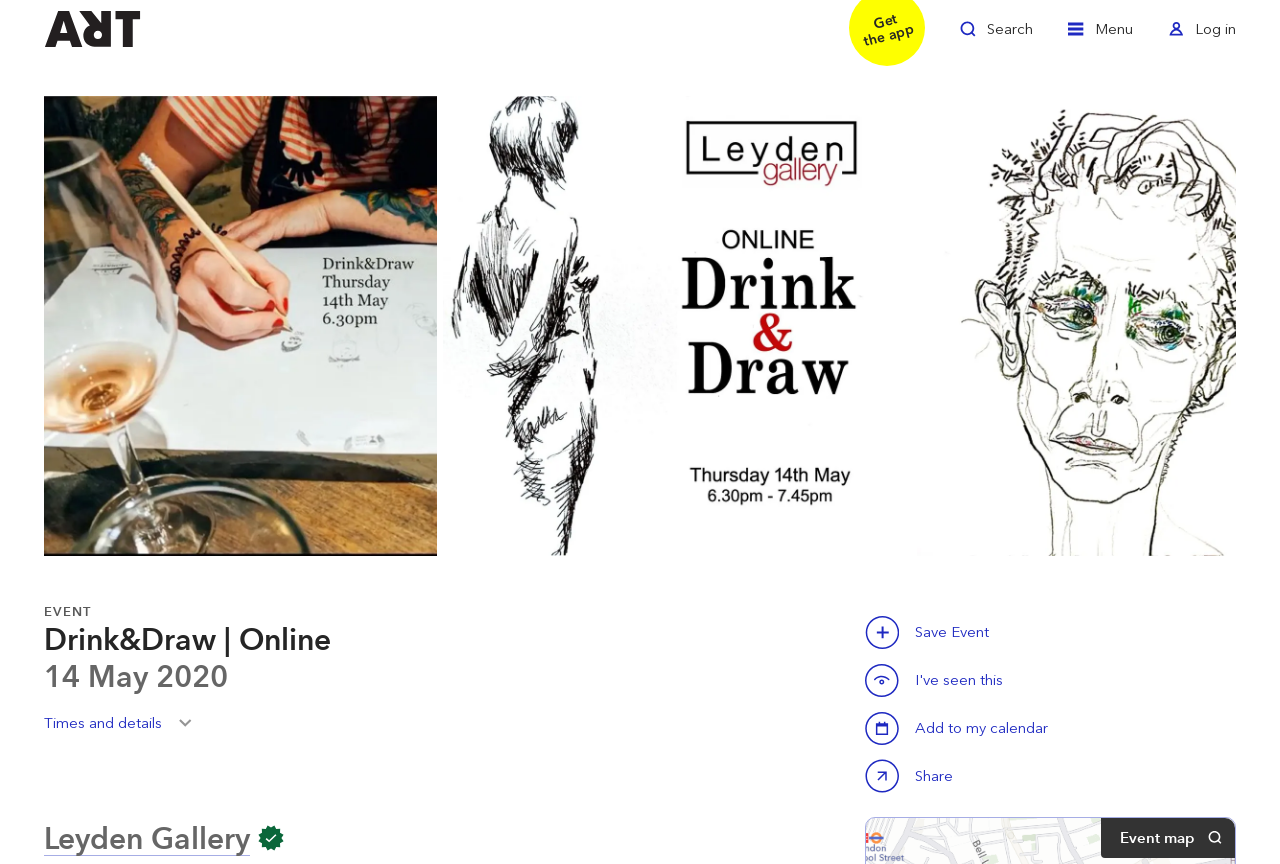Your task is to extract the text of the main heading from the webpage.

Drink&Draw | Online